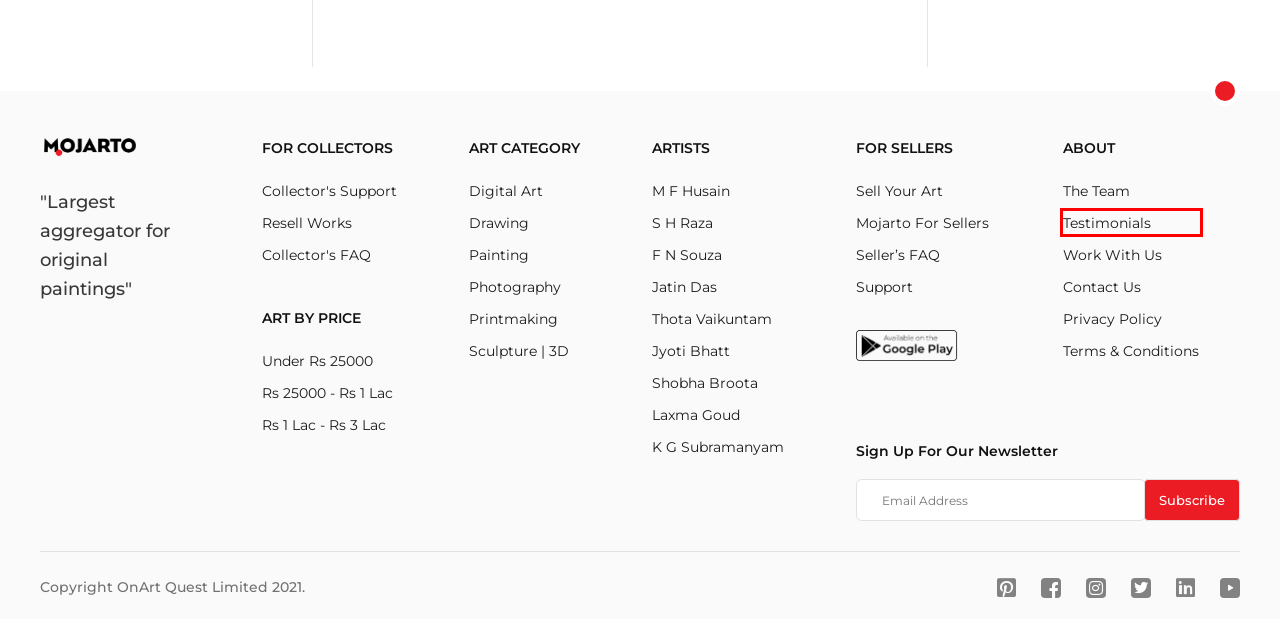You are presented with a screenshot of a webpage with a red bounding box. Select the webpage description that most closely matches the new webpage after clicking the element inside the red bounding box. The options are:
A. Customer Testimonials | Hear from Satisfied Collectors, Art Community
B. Sell Your Art Online | Join Mojarto's Artistic Community
C. Curated Original Art Collections | Buy Unique Artworks | Mojarto
D. Collector FAQ | Answers to Your Questions on Art Collecting | Mojarto
E. Work With Us | Latest Openings | Mojarto
F. Contact Us to Buy & Sell Art Online | Best Place for Art Investment
G. Term and Conditions | Mojarto
H. About Mojarto | Your Go-To Destination to Buy & Sell Artworks Online

A